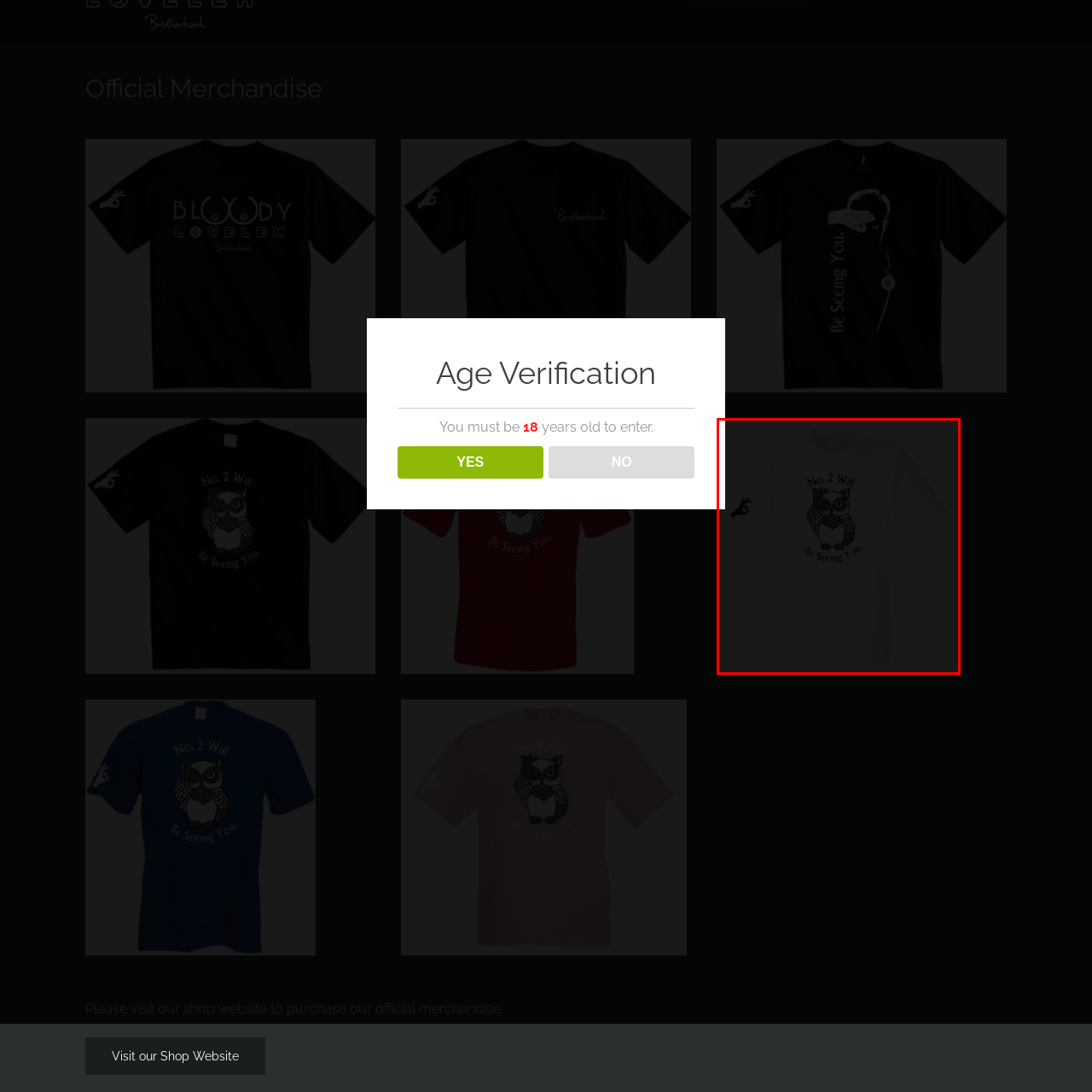What is the text written above the owl?
Please examine the image within the red bounding box and provide a comprehensive answer based on the visual details you observe.

According to the caption, above the owl, in stylized text reads, 'No. 2 Will Be Seeing You', adding a humorous touch to the overall design.